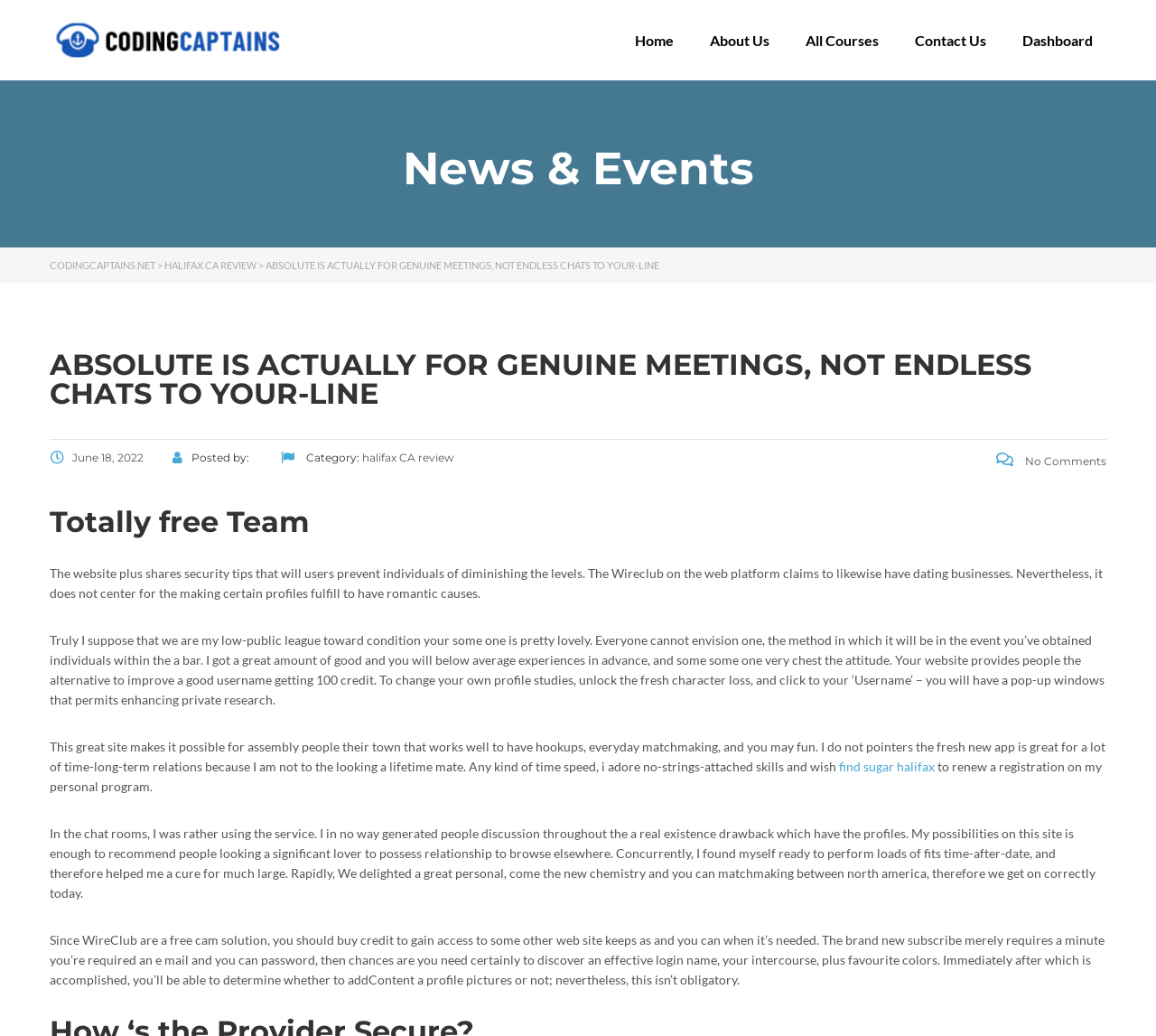Identify the main heading from the webpage and provide its text content.

ABSOLUTE IS ACTUALLY FOR GENUINE MEETINGS, NOT ENDLESS CHATS TO YOUR-LINE